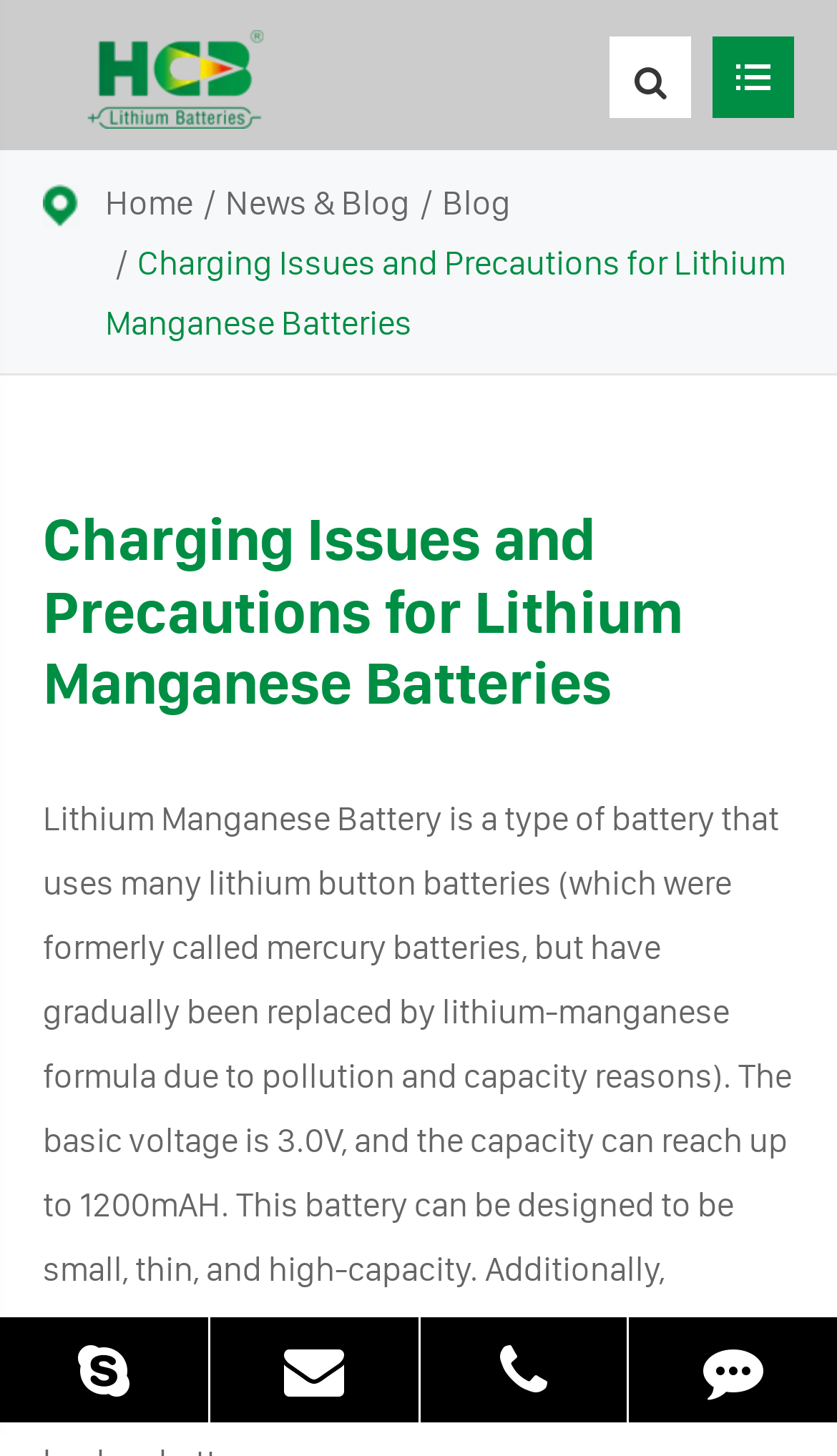Identify the bounding box coordinates for the region to click in order to carry out this instruction: "read news and blog". Provide the coordinates using four float numbers between 0 and 1, formatted as [left, top, right, bottom].

[0.269, 0.124, 0.49, 0.153]